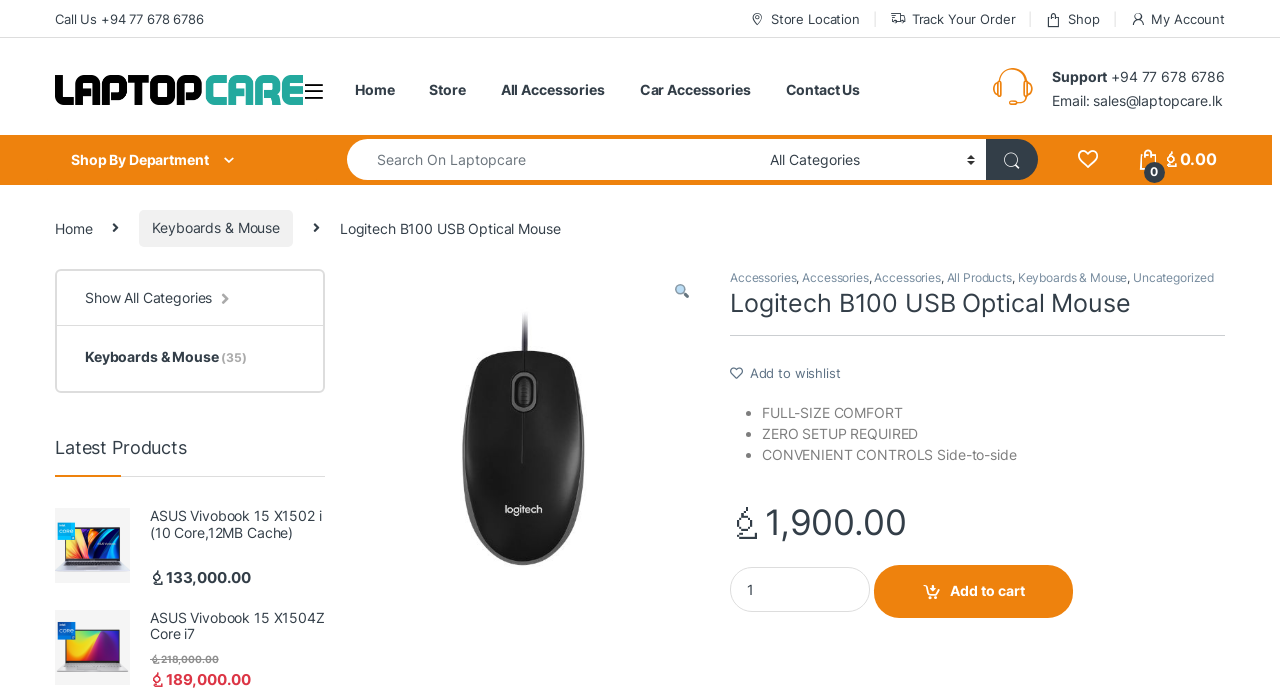Find the bounding box coordinates of the clickable area that will achieve the following instruction: "Add to wishlist".

[0.57, 0.528, 0.657, 0.551]